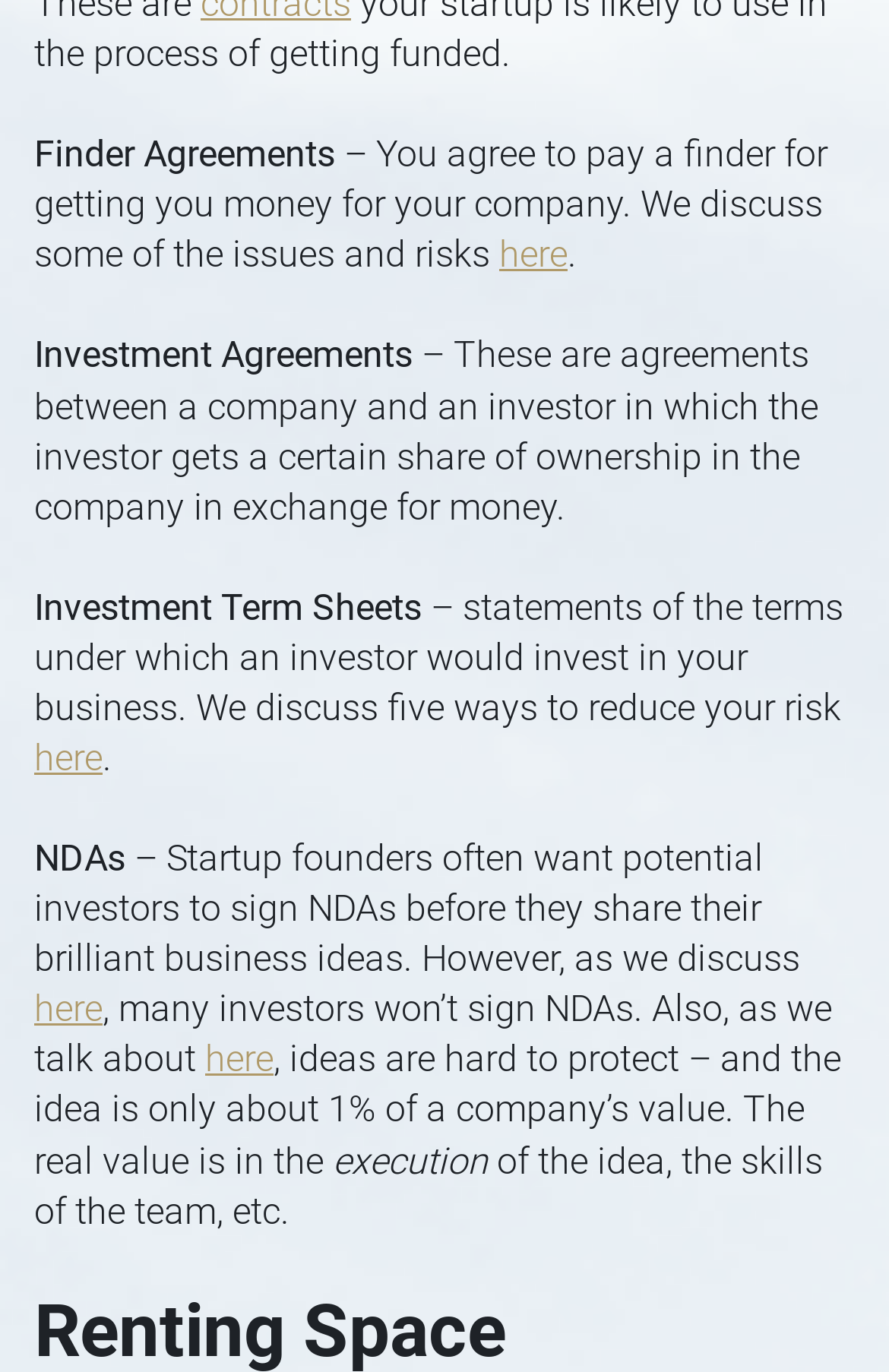What is more important than the idea in a company?
Give a detailed and exhaustive answer to the question.

The webpage suggests that the idea is only about 1% of a company's value, and the real value lies in the execution of the idea, the skills of the team, and other factors, as indicated by the static text elements.